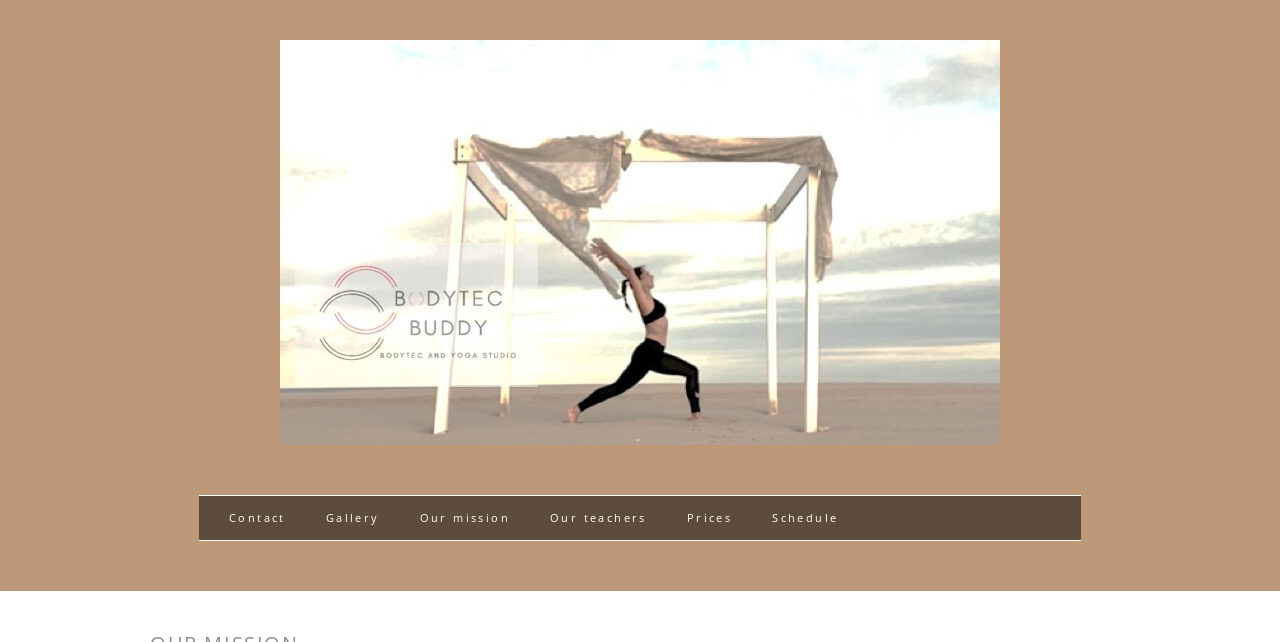Use a single word or phrase to answer the following:
How many links are in the navigation menu?

5